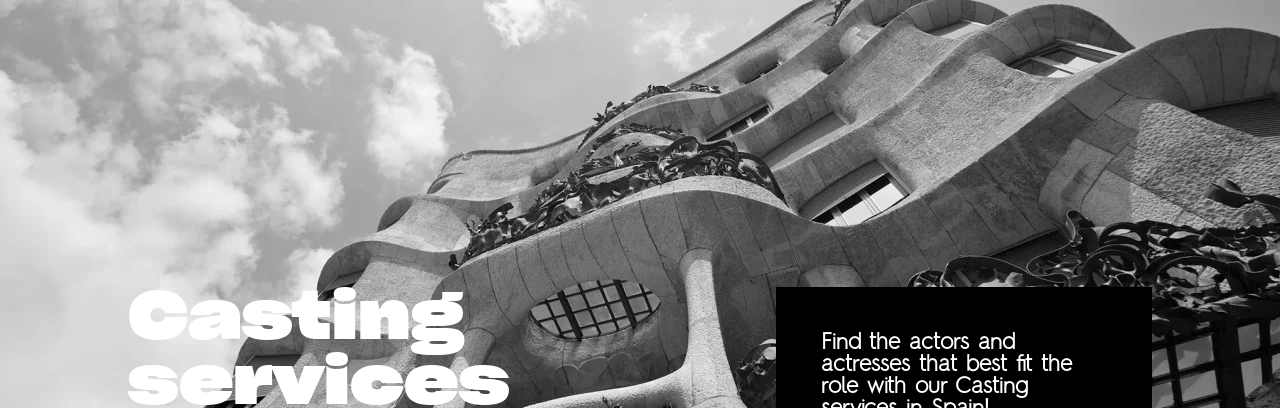Given the content of the image, can you provide a detailed answer to the question?
What is the purpose of the service offered?

The question asks about the purpose of the service offered. The caption states that the service is aimed at connecting filmmakers with talent for various roles in Spain, which is the purpose of the service.